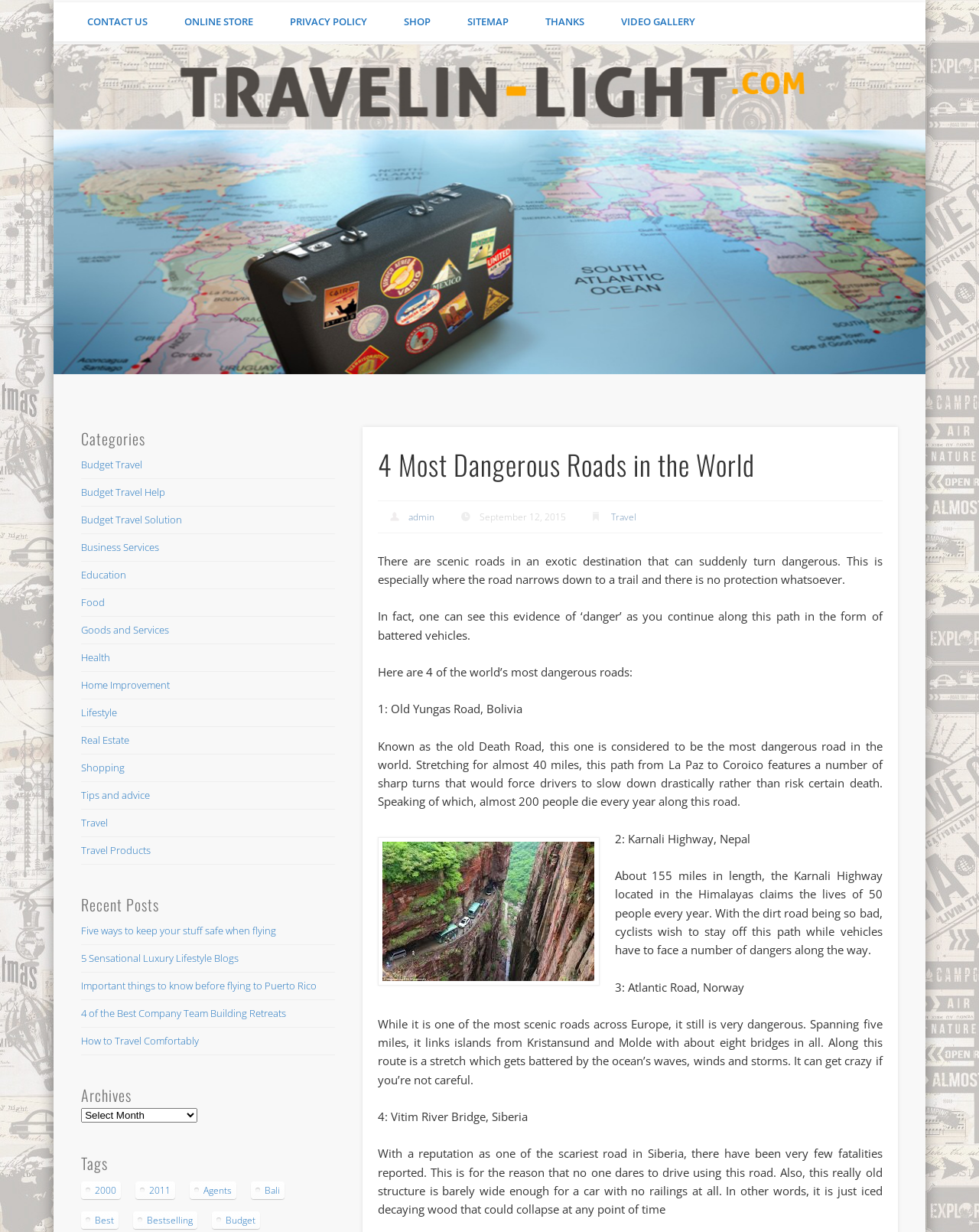What is the topic of the article?
Based on the image, give a one-word or short phrase answer.

Dangerous roads